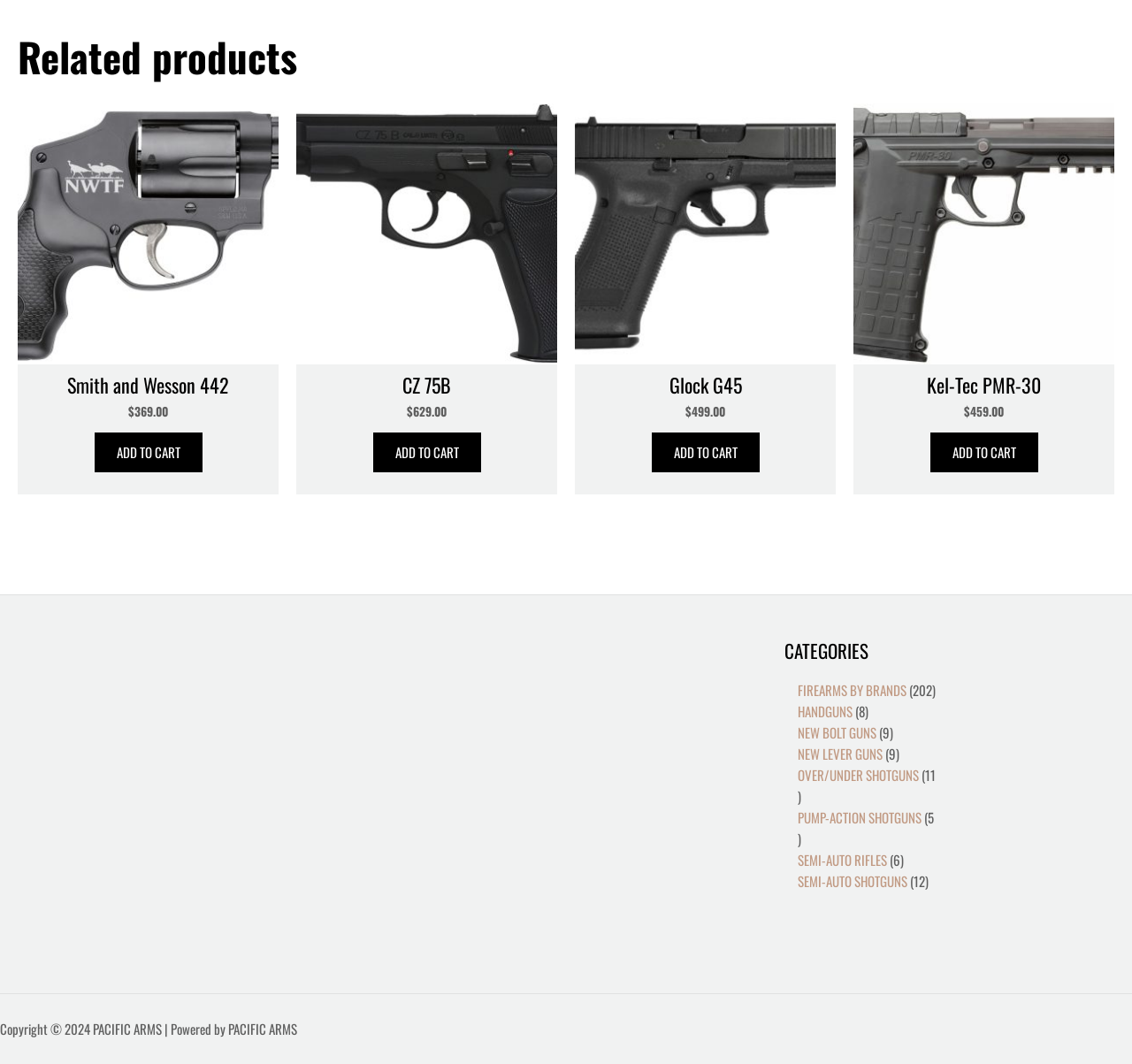Can you find the bounding box coordinates for the element that needs to be clicked to execute this instruction: "Add to cart: “Smith and Wesson 442”"? The coordinates should be given as four float numbers between 0 and 1, i.e., [left, top, right, bottom].

[0.083, 0.406, 0.179, 0.444]